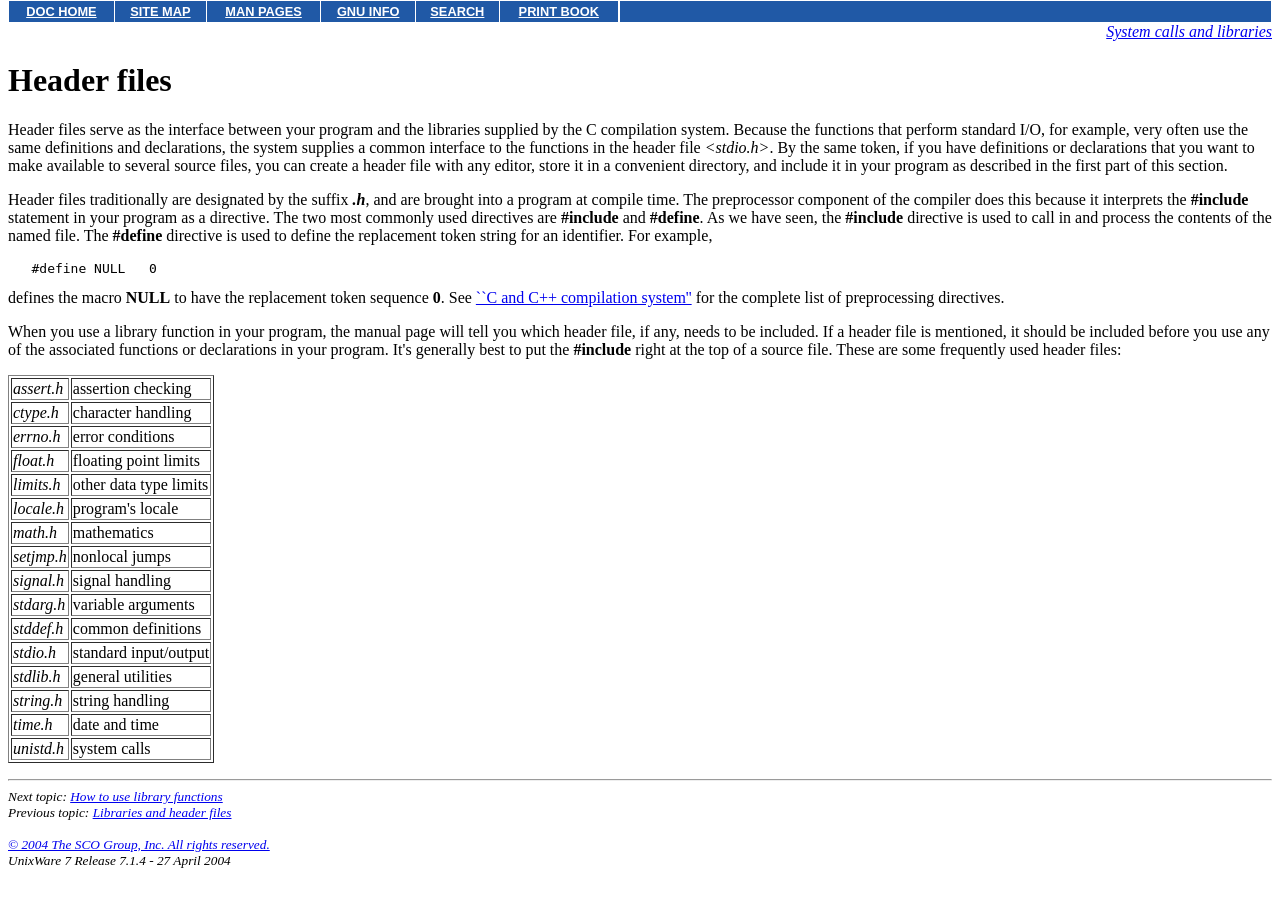Based on the image, please elaborate on the answer to the following question:
What is the directive used to call in and process the contents of a named file?

According to the webpage, the #include directive is used to call in and process the contents of a named file, as seen in the sentence 'The #include directive is used to call in and process the contents of the named file.'